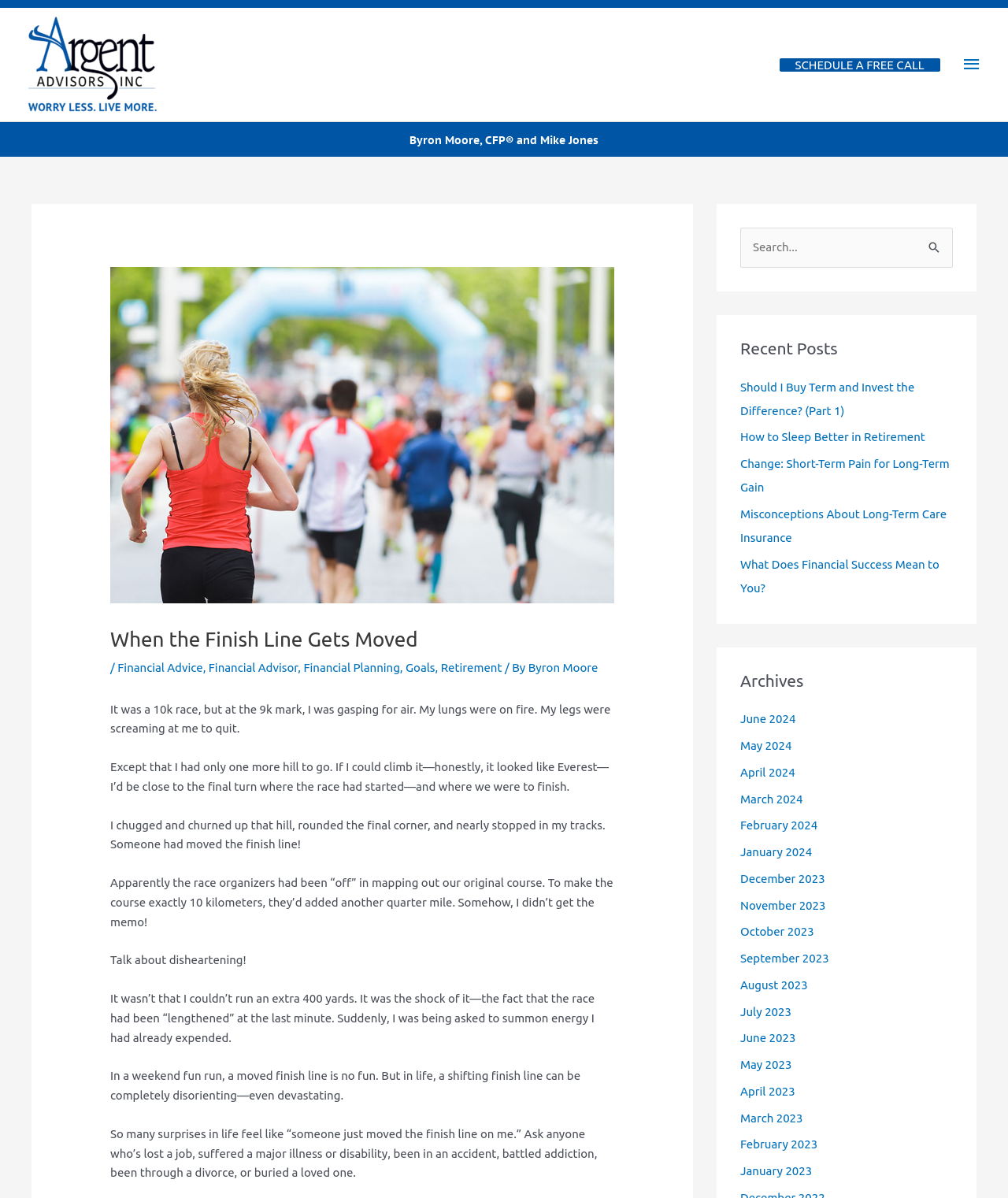What is the topic of the article?
Can you give a detailed and elaborate answer to the question?

The topic of the article is related to financial advice, as indicated by the links 'Financial Advice', 'Financial Advisor', 'Financial Planning', and 'Goals' in the HeaderAsNonLandmark element with ID 75.